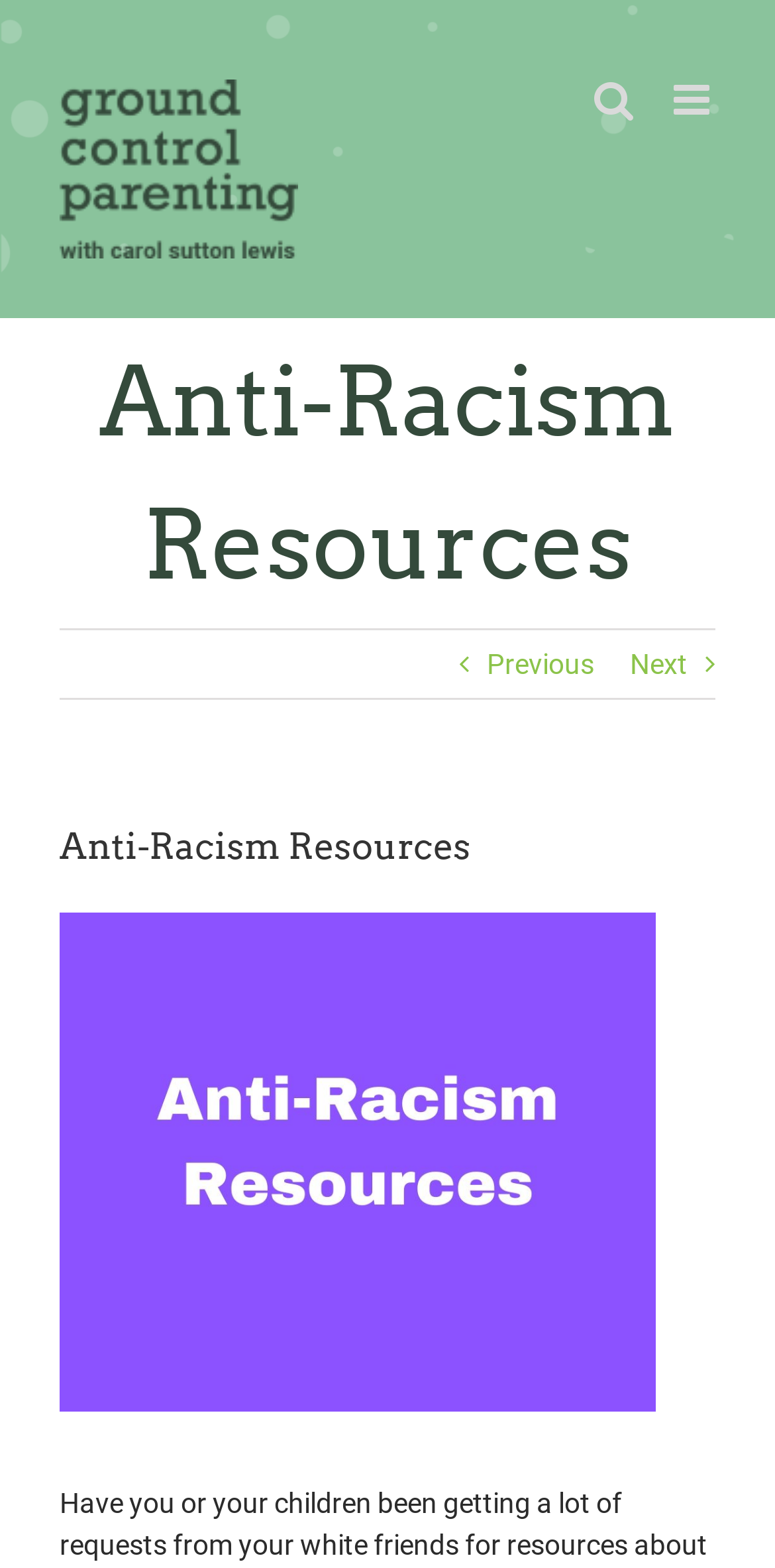Produce a meticulous description of the webpage.

The webpage is titled "Anti-Racism Resources" and appears to be a blog post or article. At the top left corner, there is a logo for "Ground Control Parenting – Carol Sutton Lewis" which is also a clickable link. To the right of the logo, there are two more links: "Toggle mobile menu" and "Toggle mobile search". 

Below the top section, there is a page title bar that spans the entire width of the page. Within this bar, the main title "Anti-Racism Resources" is prominently displayed. On the right side of the title bar, there are two navigation links: "Previous" and "Next". 

The main content of the webpage starts below the title bar. The article begins with a question about receiving requests from white friends for resources about Black history and the struggle for racial justice.